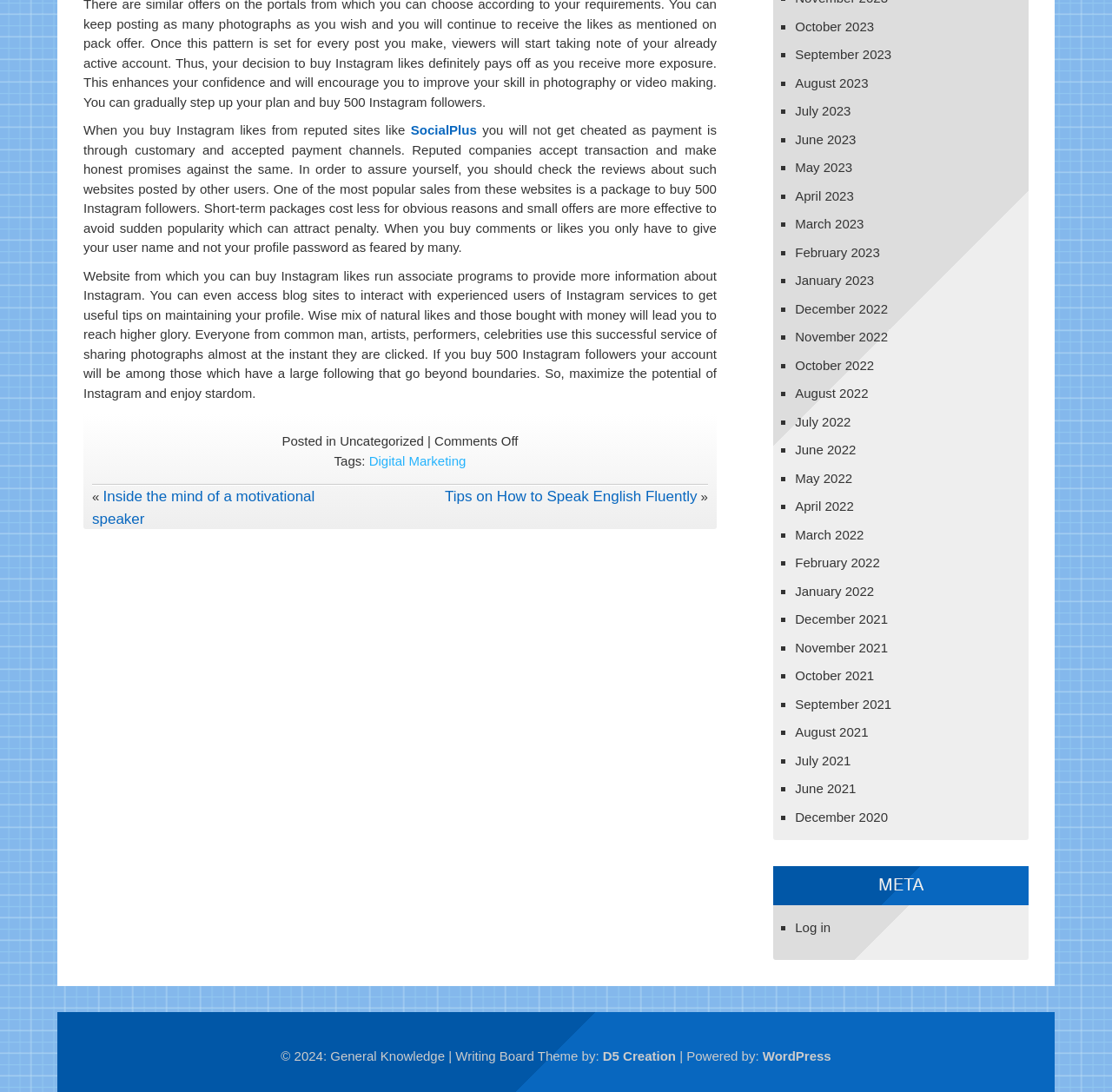Using the format (top-left x, top-left y, bottom-right x, bottom-right y), provide the bounding box coordinates for the described UI element. All values should be floating point numbers between 0 and 1: SocialPlus

[0.369, 0.112, 0.429, 0.126]